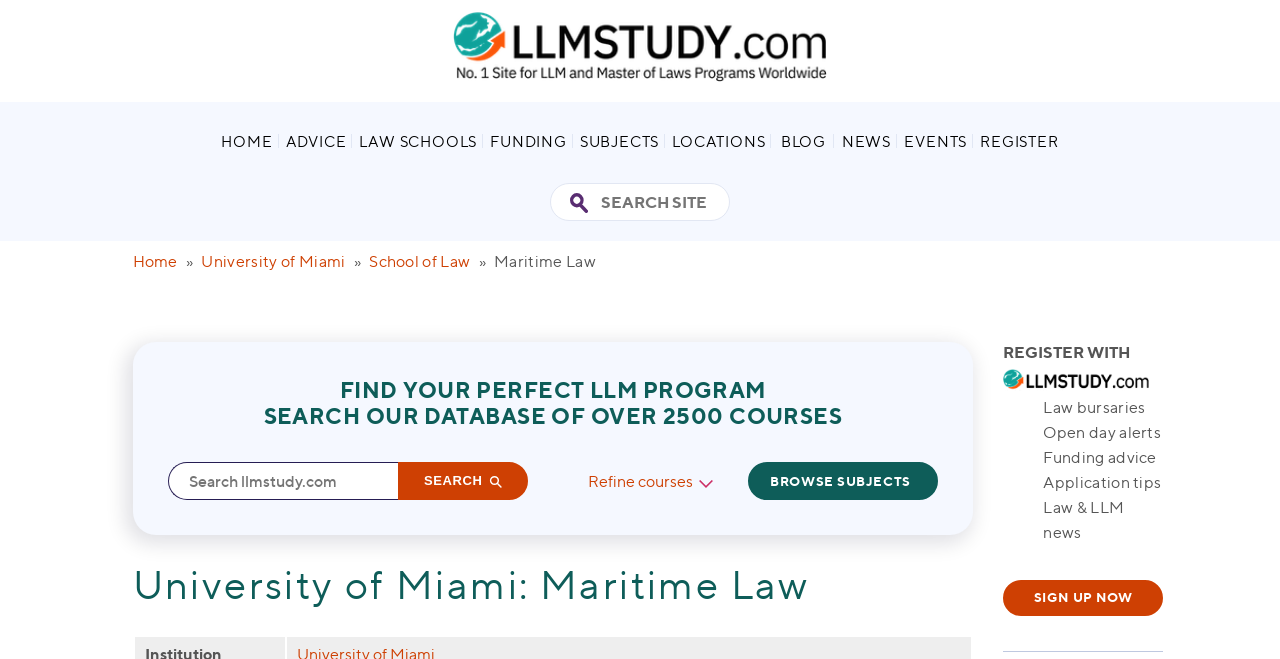Find and indicate the bounding box coordinates of the region you should select to follow the given instruction: "Refine LLM courses".

[0.46, 0.712, 0.561, 0.75]